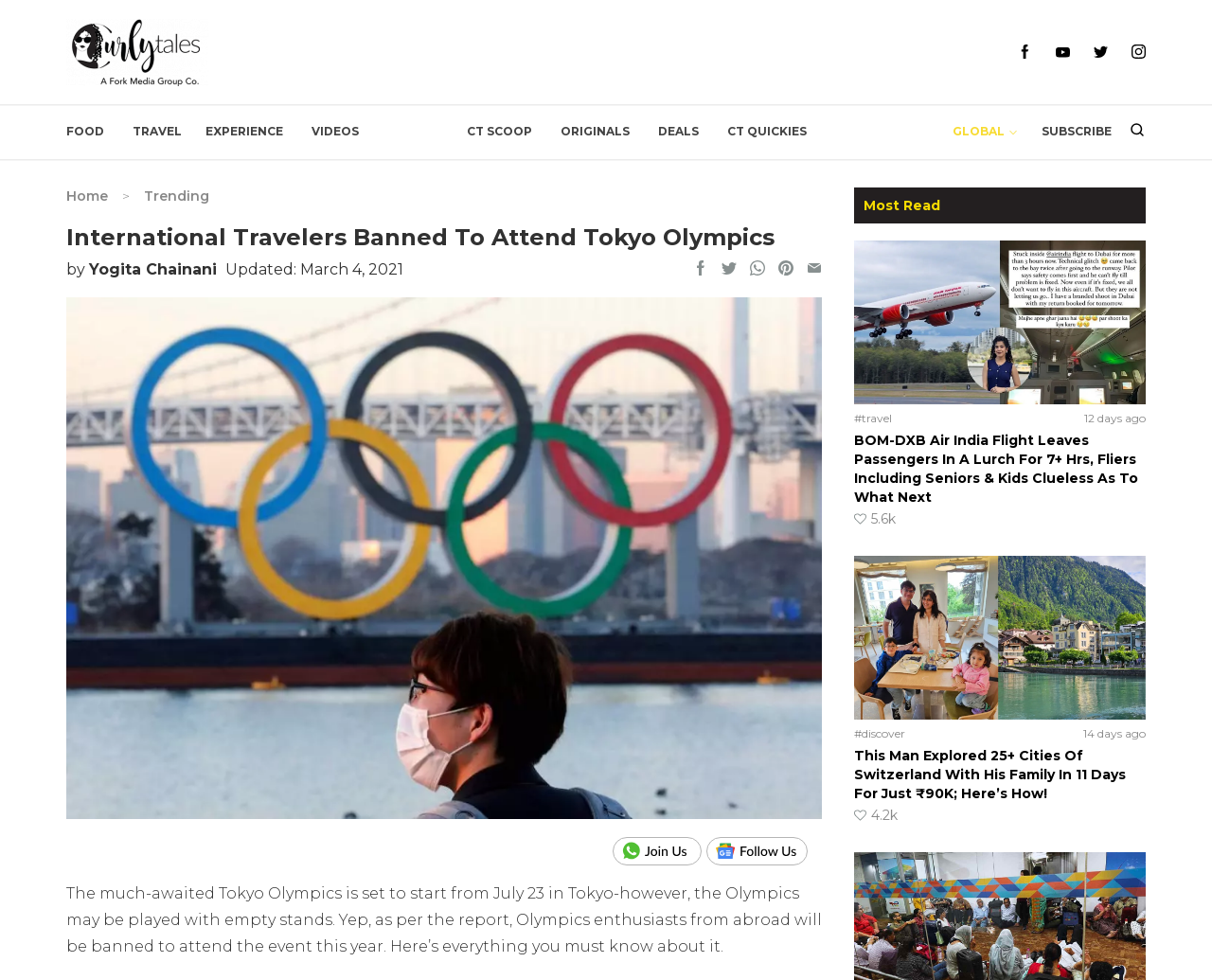Determine the bounding box coordinates of the clickable area required to perform the following instruction: "Click on the 'FOOD' link". The coordinates should be represented as four float numbers between 0 and 1: [left, top, right, bottom].

[0.055, 0.123, 0.086, 0.146]